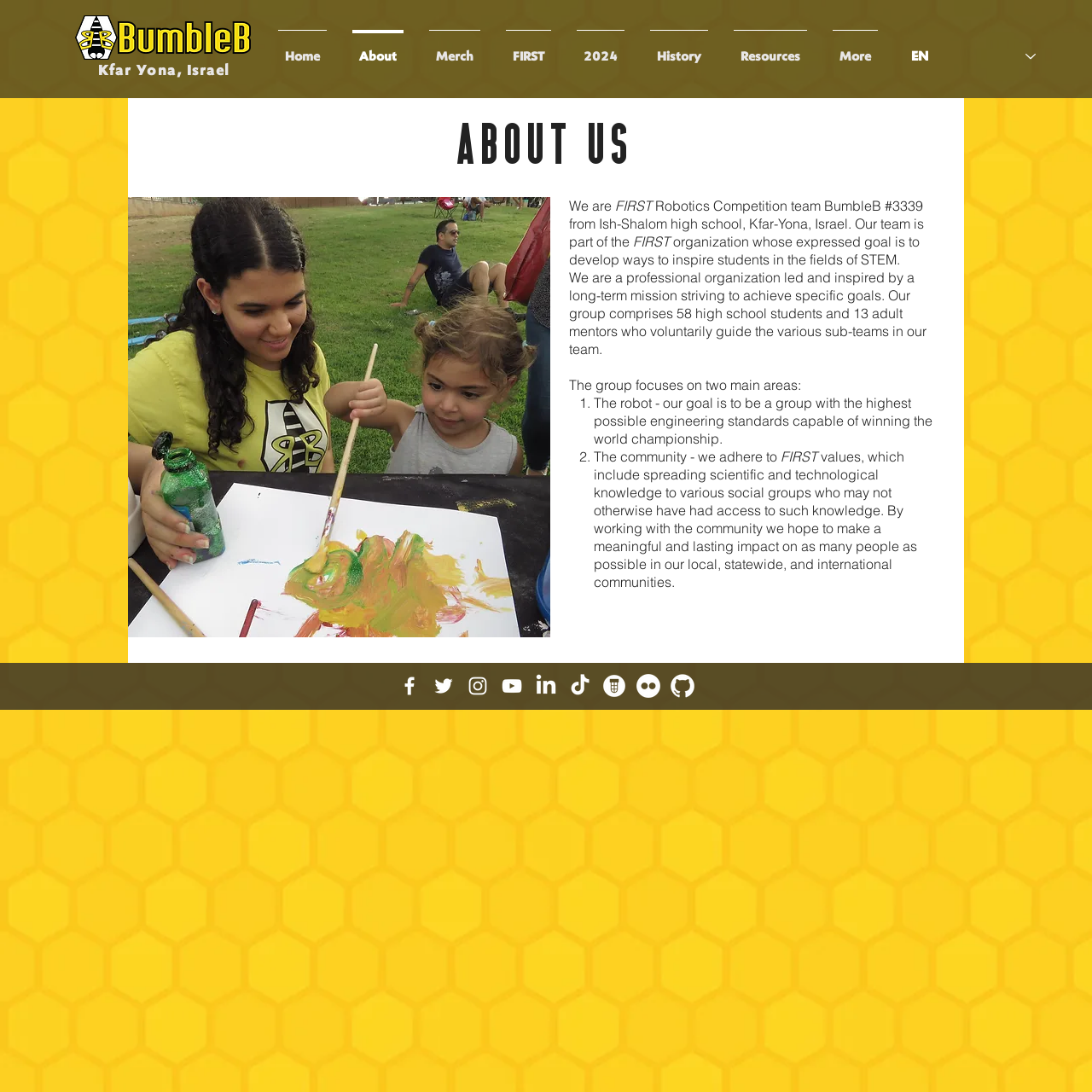Describe every aspect of the webpage comprehensively.

This webpage is about BumbleB 3339, a FIRST Robotics Competition team from Ish-Shalom high school, Kfar-Yona, Israel. At the top, there are three links on the left side, followed by a navigation menu with seven links, including "Home", "About", "Merch", "FIRST", "2024", "History", and "Resources". To the right of the navigation menu, there is a language selector combobox with the current selection being English.

Below the navigation menu, there is a main section with a heading "ABOUT US" and an image "IMG_8239.JPG" on the left side. To the right of the image, there are several paragraphs of text describing the team's mission, goals, and values. The text explains that the team is part of the FIRST organization, which aims to inspire students in STEM fields, and that they have 58 high school students and 13 adult mentors. The team focuses on two main areas: building a robot to compete in the world championship and spreading scientific and technological knowledge to various social groups.

At the bottom of the page, there is a social bar with eight links to the team's social media profiles, including Facebook, Twitter, Instagram, YouTube, LinkedIn, TikTok, TBA, and Flickr, each represented by an icon.